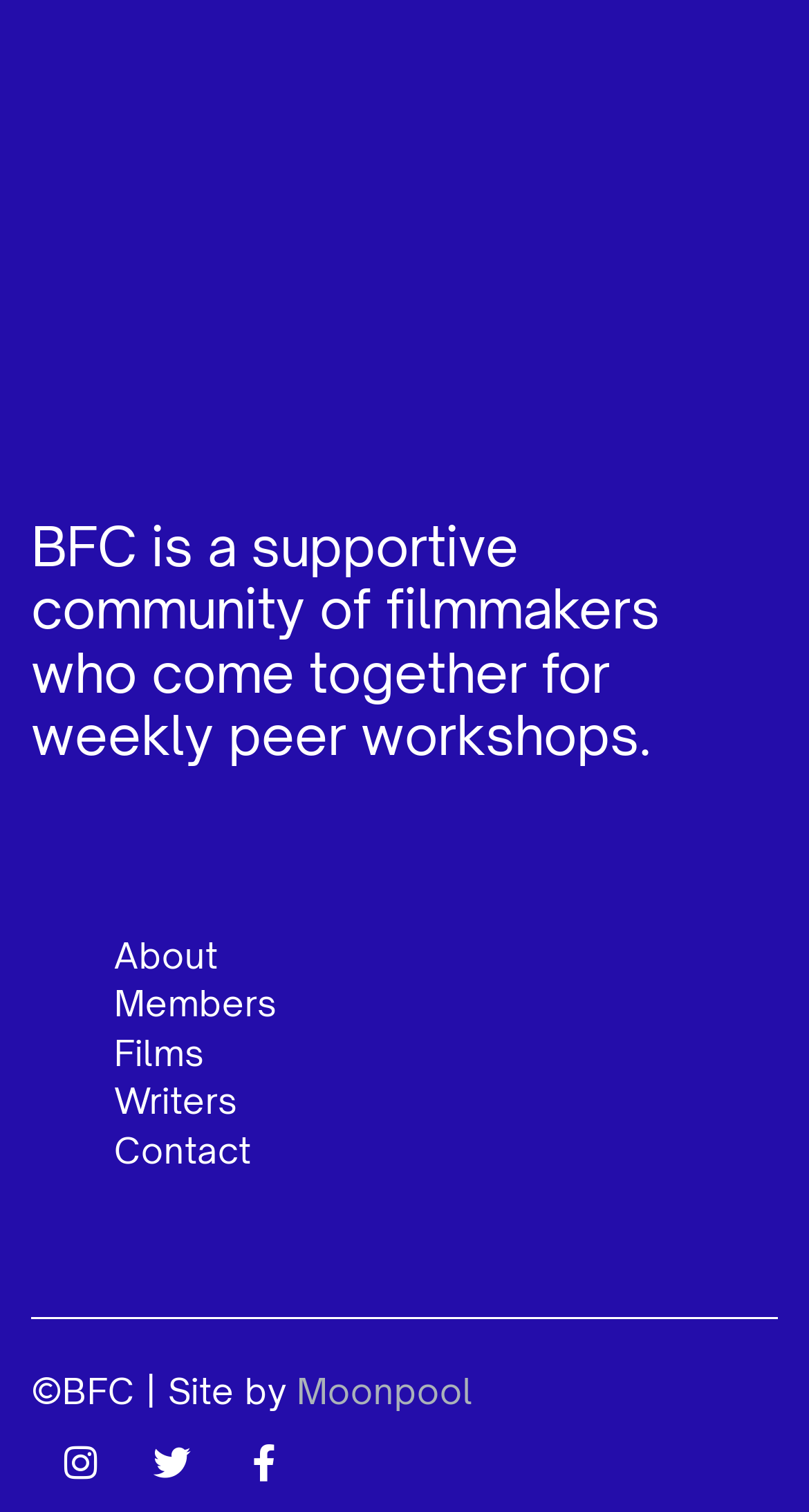Provide the bounding box coordinates for the UI element described in this sentence: "About". The coordinates should be four float values between 0 and 1, i.e., [left, top, right, bottom].

[0.141, 0.617, 0.269, 0.646]